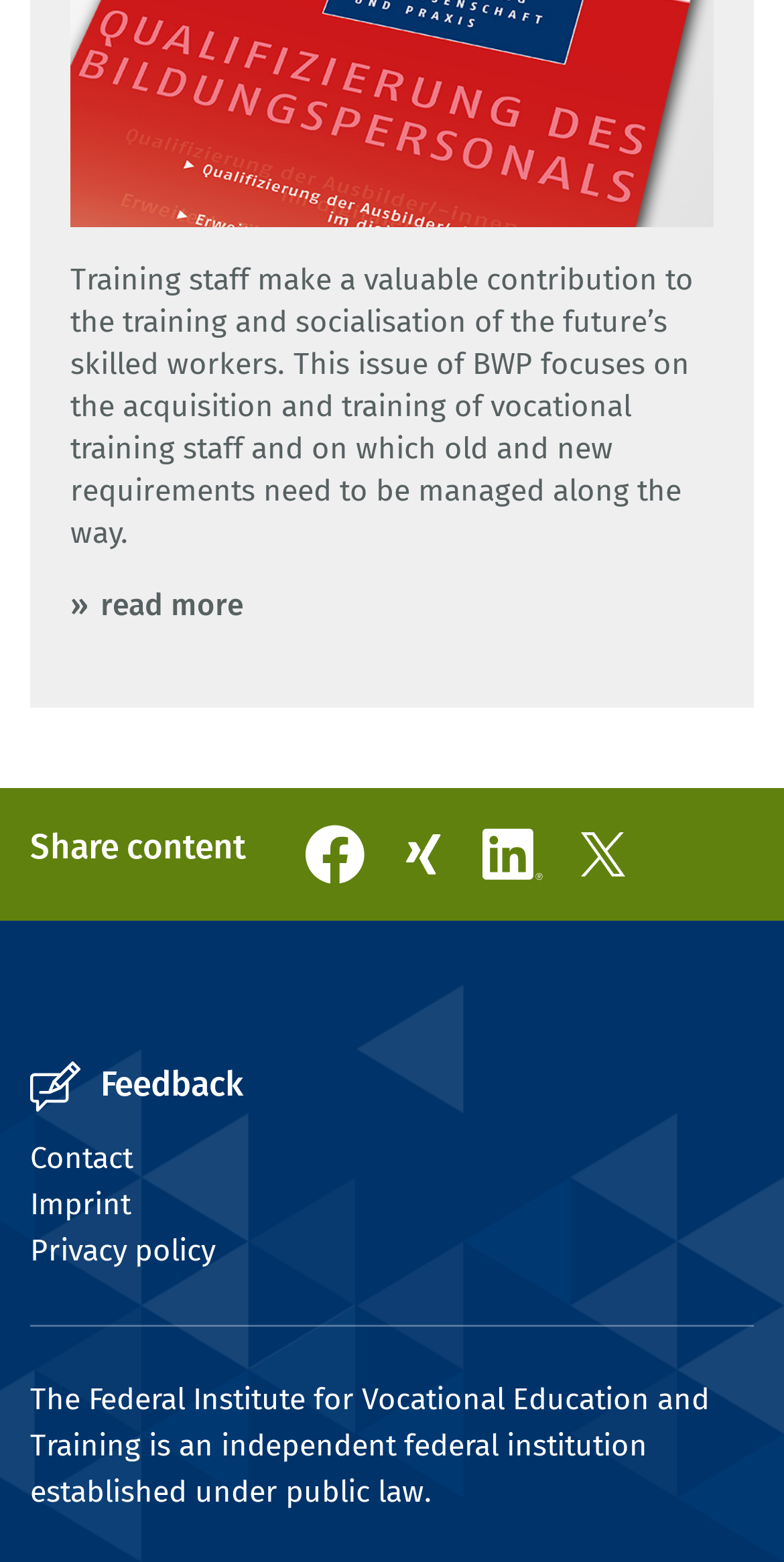Determine the bounding box coordinates for the UI element matching this description: "About Us".

None